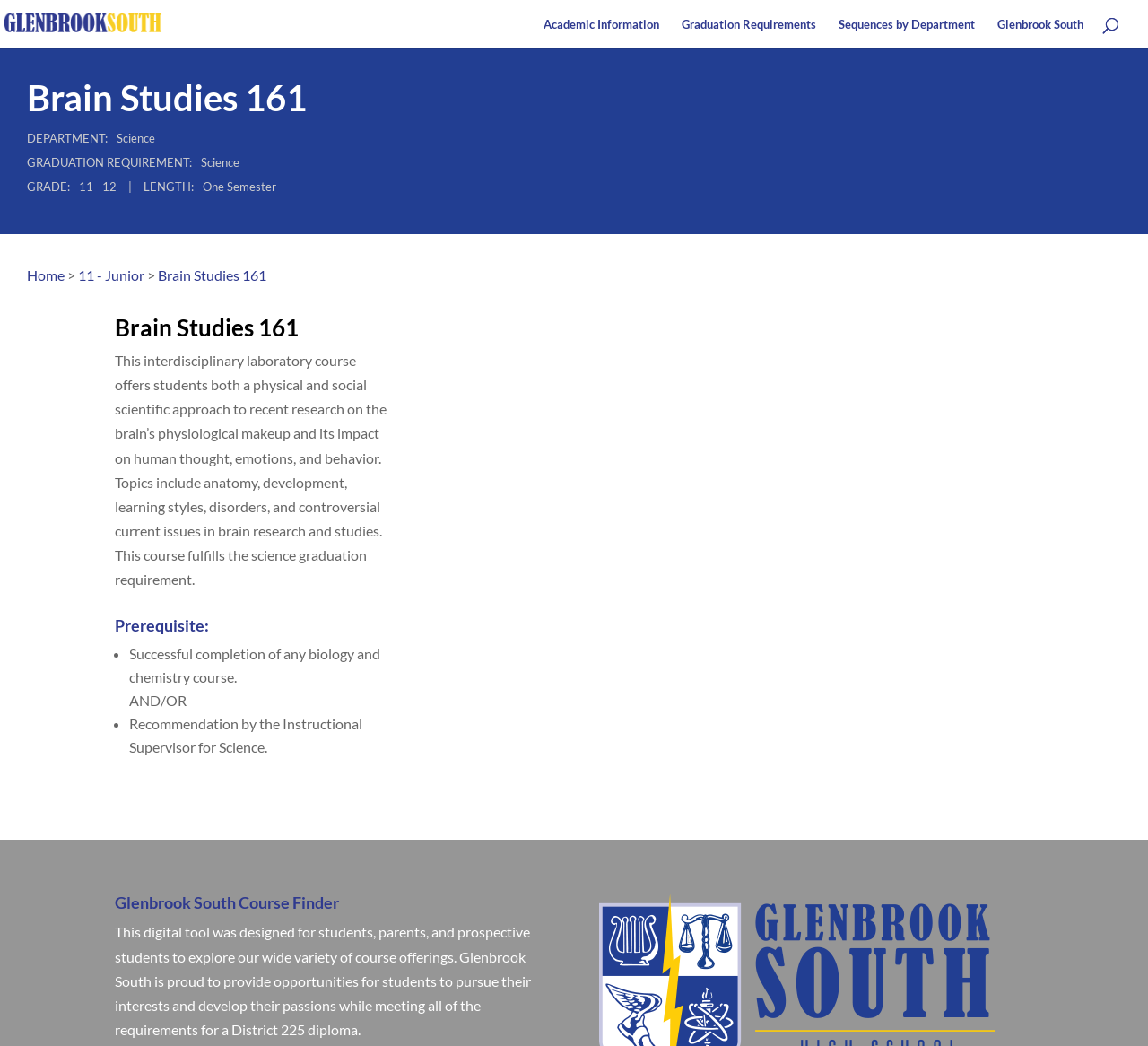Extract the bounding box coordinates of the UI element described by: "Best of SM Mirror 2023". The coordinates should include four float numbers ranging from 0 to 1, e.g., [left, top, right, bottom].

None